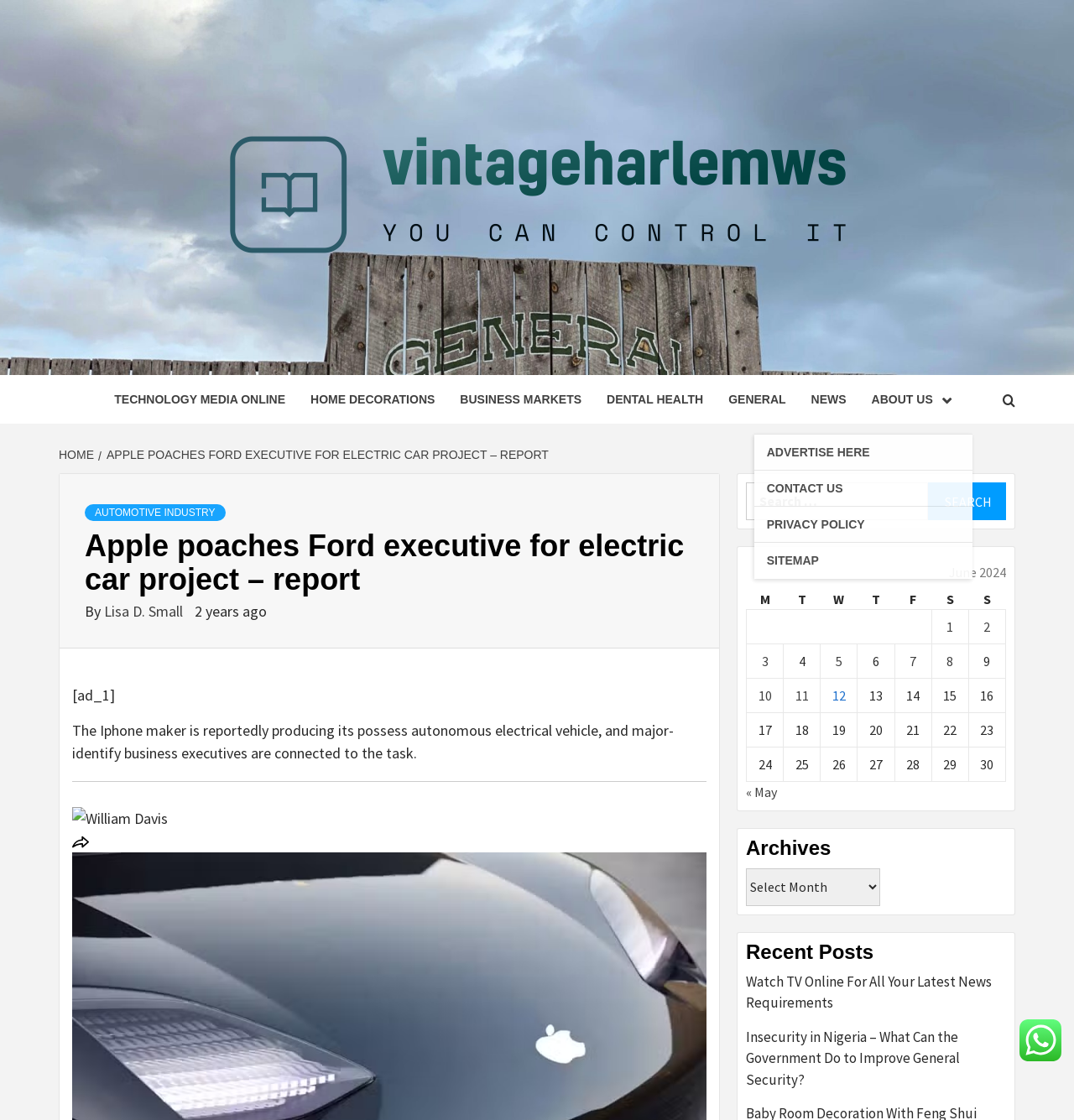What is the name of the author of the article?
Examine the image and give a concise answer in one word or a short phrase.

Lisa D. Small